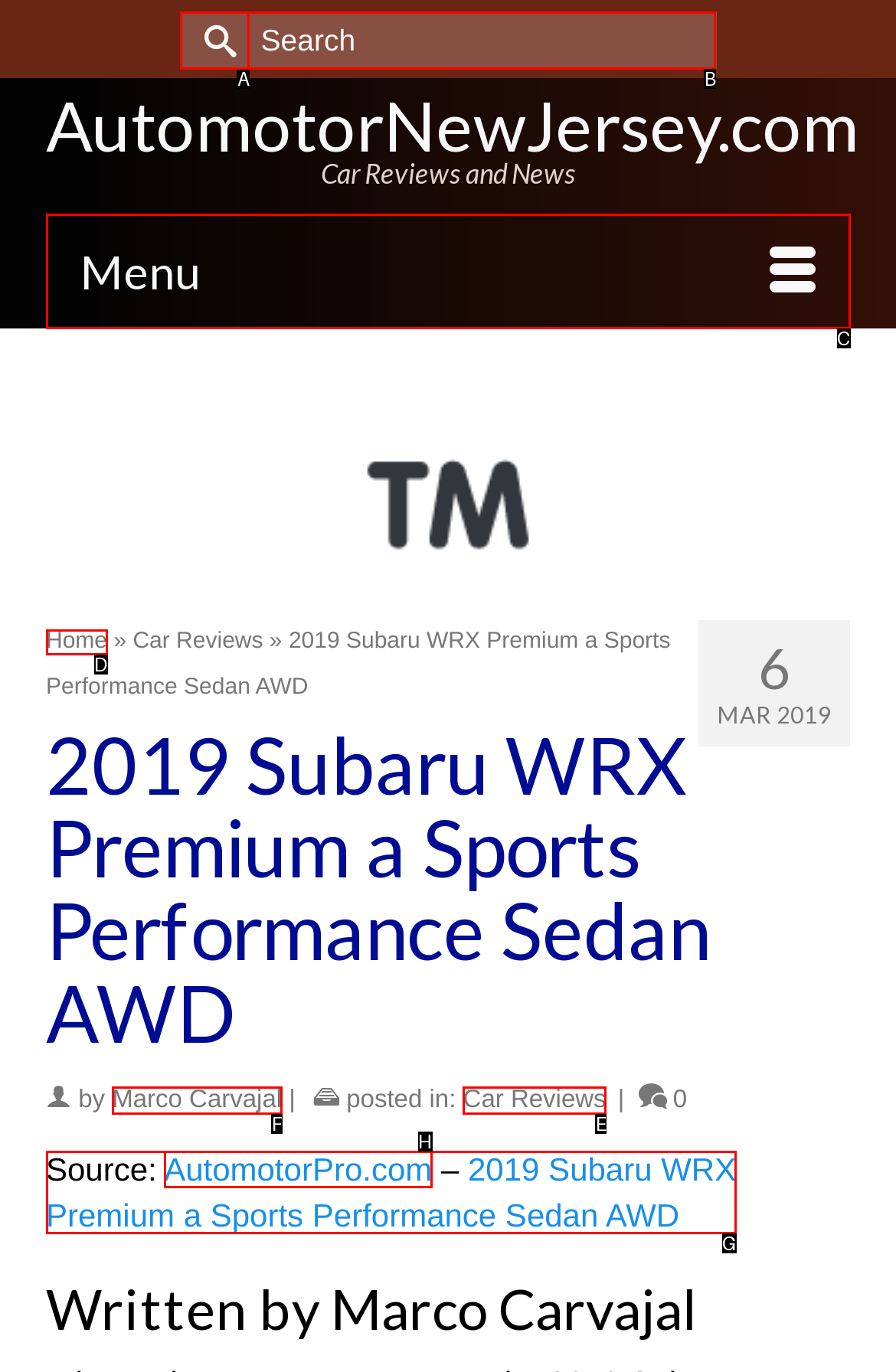Point out the correct UI element to click to carry out this instruction: Visit Marco Carvajal's page
Answer with the letter of the chosen option from the provided choices directly.

F